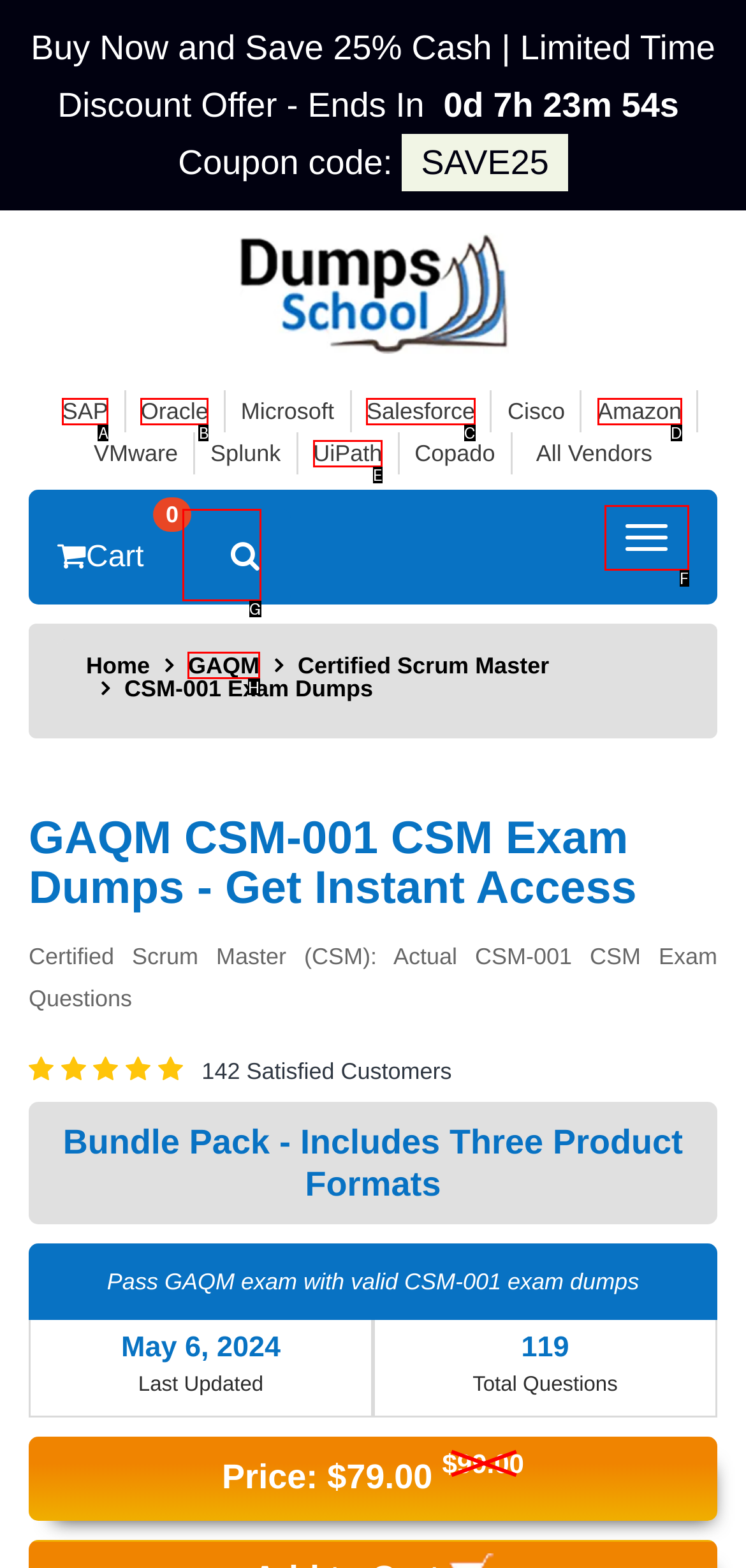Point out the option that needs to be clicked to fulfill the following instruction: Click the 'GAQM' link
Answer with the letter of the appropriate choice from the listed options.

H